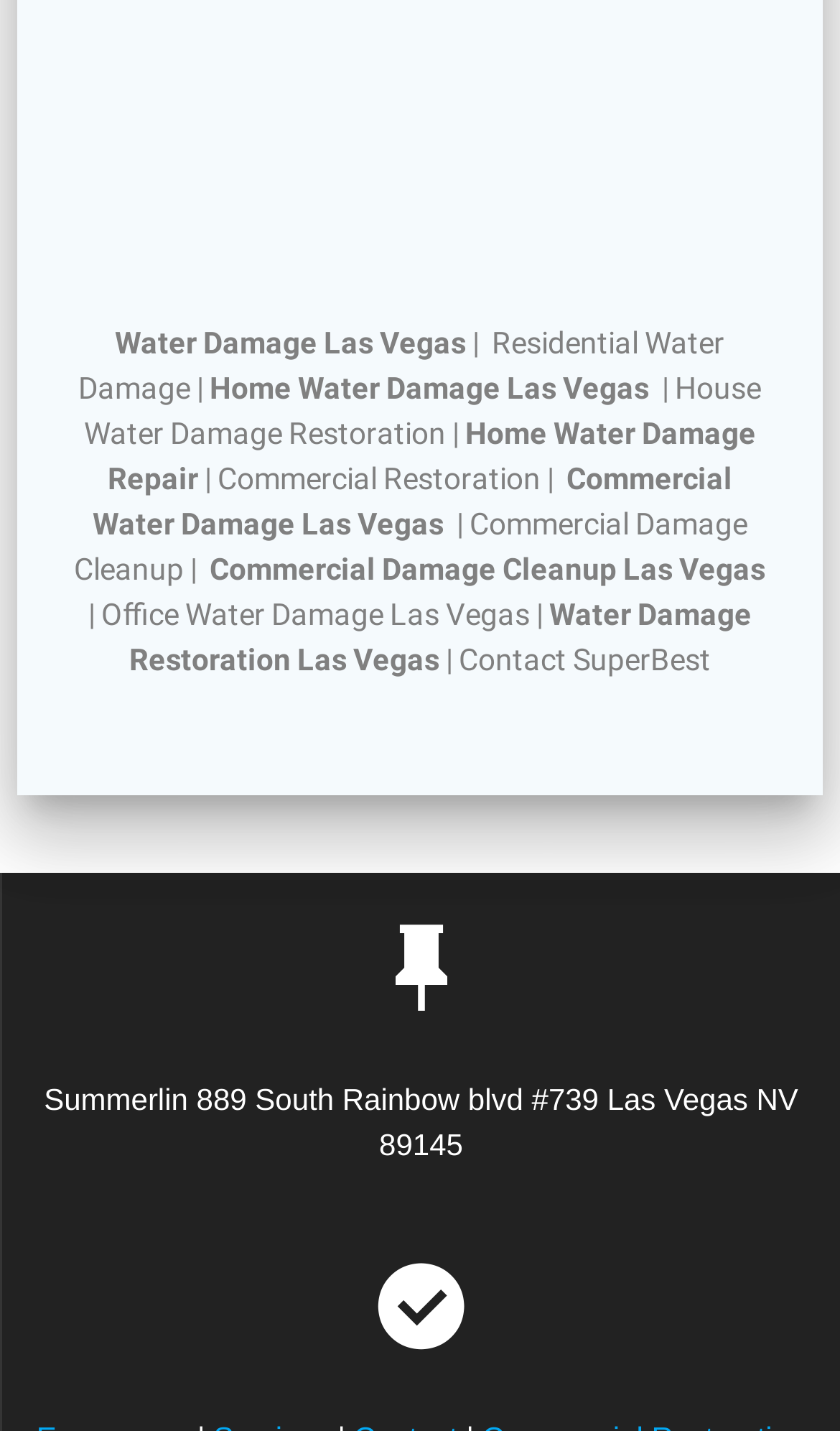Identify the bounding box coordinates of the area you need to click to perform the following instruction: "Explore Commercial Water Damage Las Vegas".

[0.11, 0.323, 0.872, 0.378]